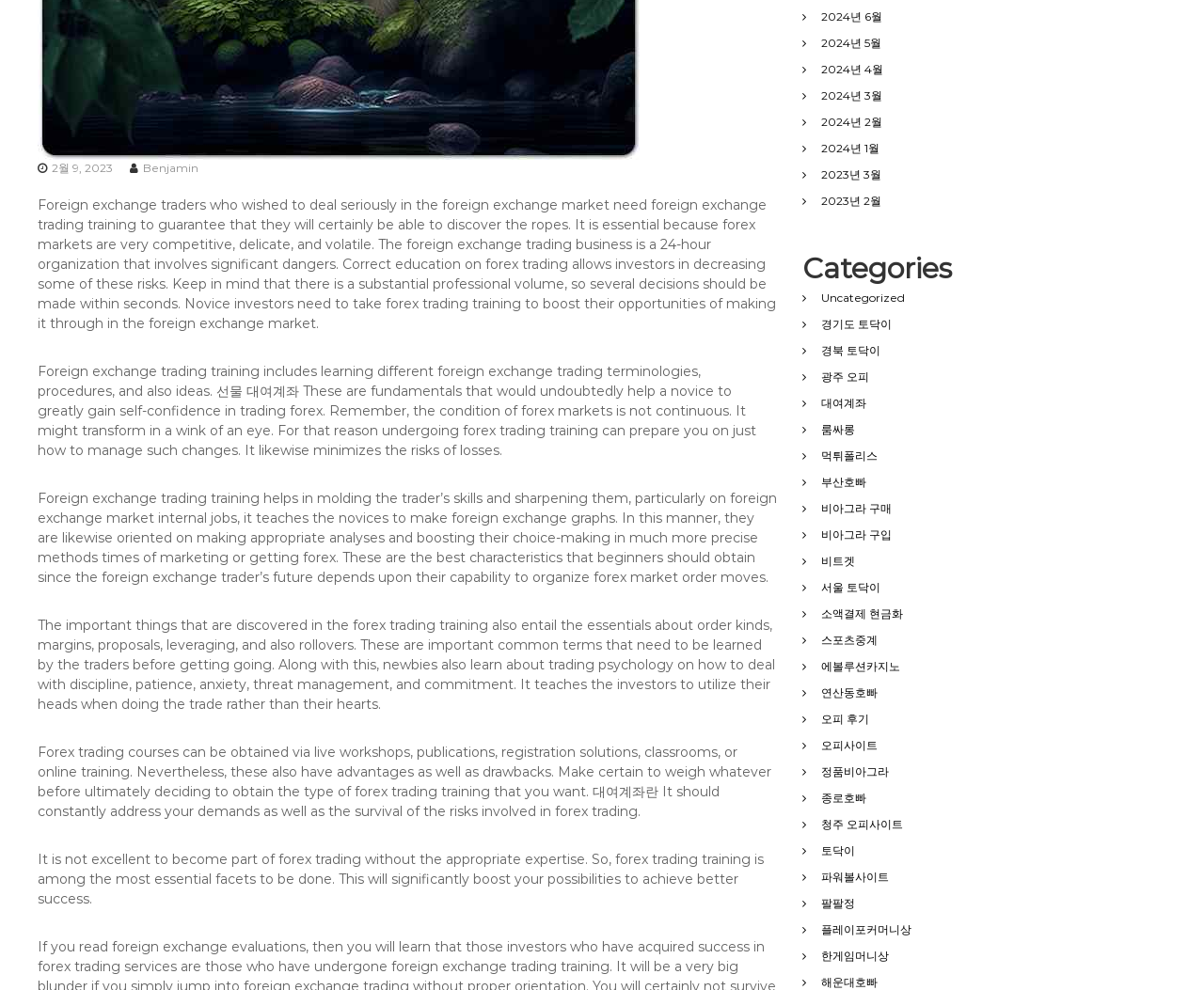Please find the bounding box coordinates (top-left x, top-left y, bottom-right x, bottom-right y) in the screenshot for the UI element described as follows: Climate Prediction Center

None